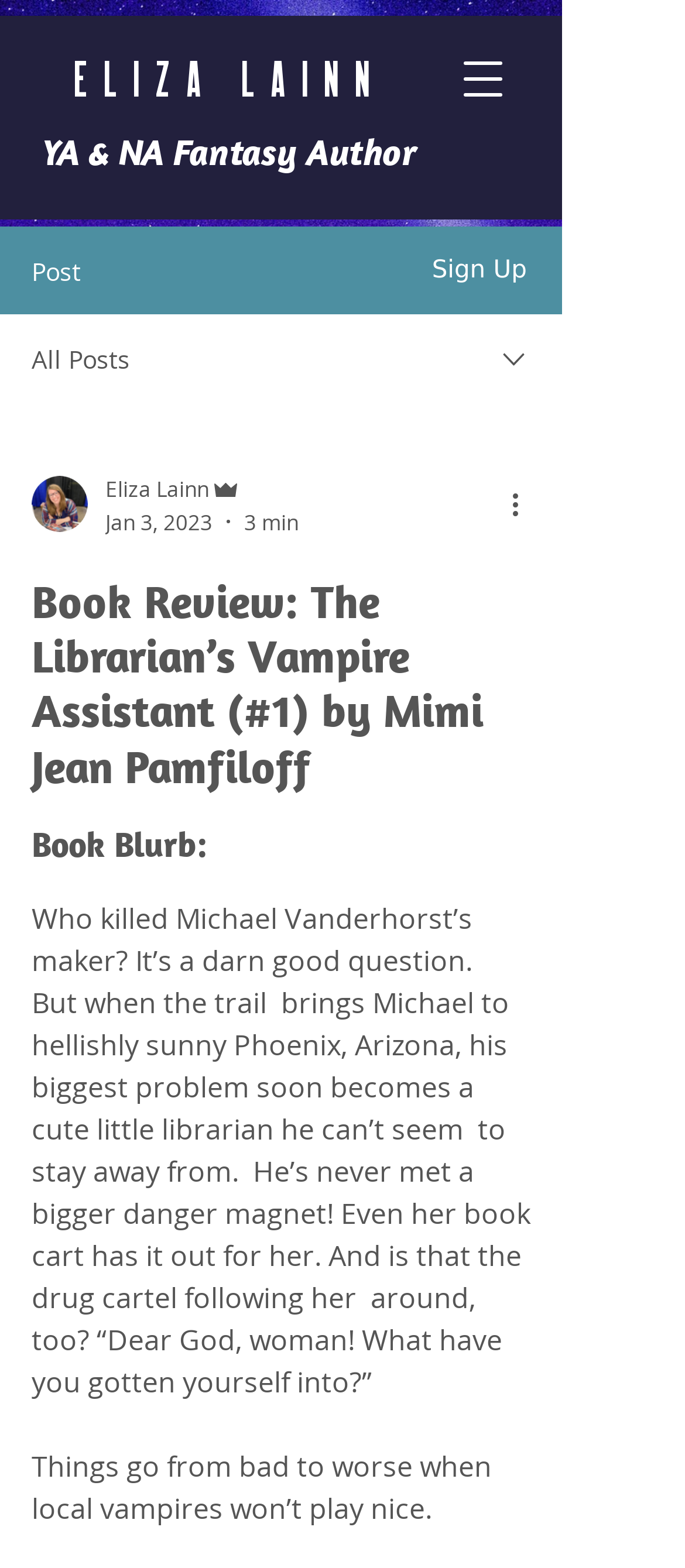Please reply to the following question using a single word or phrase: 
What is the name of the website author?

Eliza Lainn